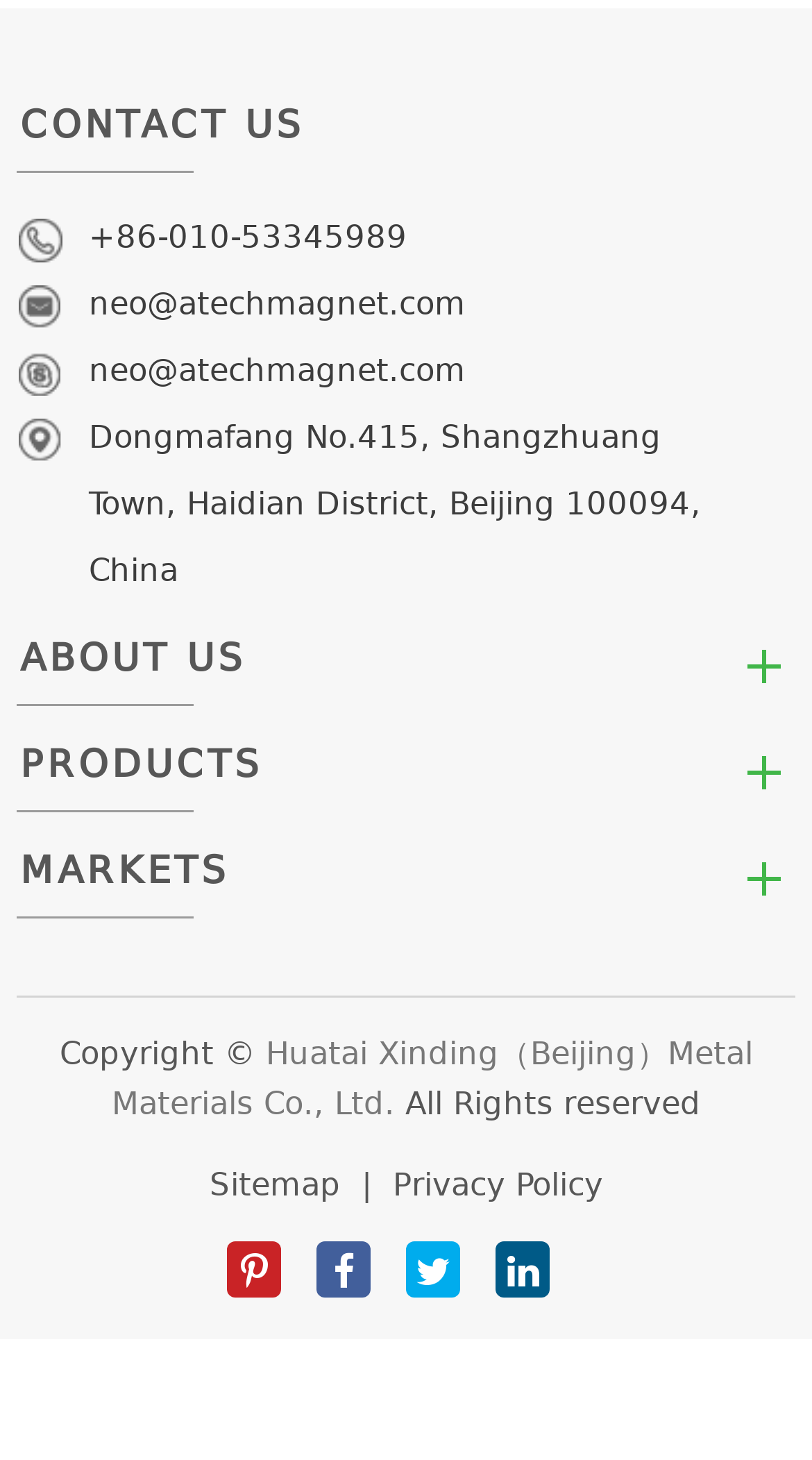Please specify the bounding box coordinates of the area that should be clicked to accomplish the following instruction: "Check the sitemap". The coordinates should consist of four float numbers between 0 and 1, i.e., [left, top, right, bottom].

[0.232, 0.799, 0.445, 0.825]